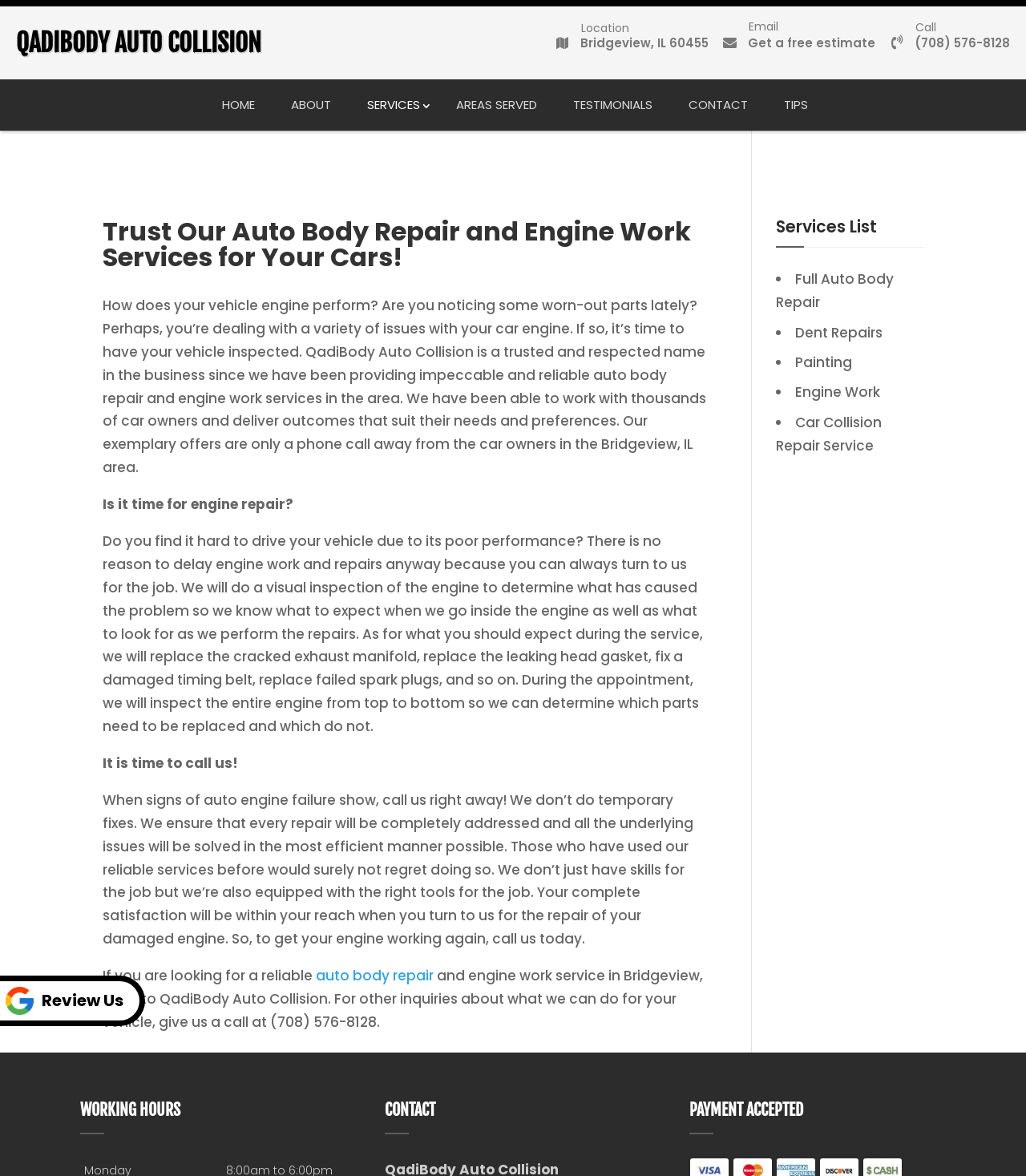Summarize the webpage comprehensively, mentioning all visible components.

This webpage is about QadiBody Auto Collision, an auto body repair and engine work service provider in Bridgeview, IL. At the top, there is a layout table with a link to the company's name and a static text "Location" followed by the address "Bridgeview, IL 60455". Next to the address, there are two links, one for emailing to get a free estimate and another for calling the company's phone number.

Below the top section, there is a navigation menu with links to different pages, including "HOME", "ABOUT", "SERVICES", "AREAS SERVED", "TESTIMONIALS", "CONTACT", and "TIPS". On the right side of the navigation menu, there is a search box.

The main content of the webpage is an article with a heading "Trust Our Auto Body Repair and Engine Work Services for Your Cars!". The article starts with a paragraph asking about the performance of the vehicle engine and introducing the company's services. It then asks if it's time for engine repair and explains the process of engine work and repairs, including a visual inspection, replacement of faulty parts, and a thorough examination of the engine.

The article continues with a call to action, encouraging readers to contact the company for engine repair services. It highlights the company's expertise and equipment, ensuring complete satisfaction for customers. There is also a mention of the company's auto body repair services and an invitation to contact them for inquiries.

On the right side of the article, there is a section with a heading "Services List", which lists the company's services, including full auto body repair, dent repairs, painting, engine work, and car collision repair service.

At the bottom of the webpage, there are three sections with headings "WORKING HOURS", "CONTACT", and "PAYMENT ACCEPTED". There is also a link to "Review Us" with an accompanying image.